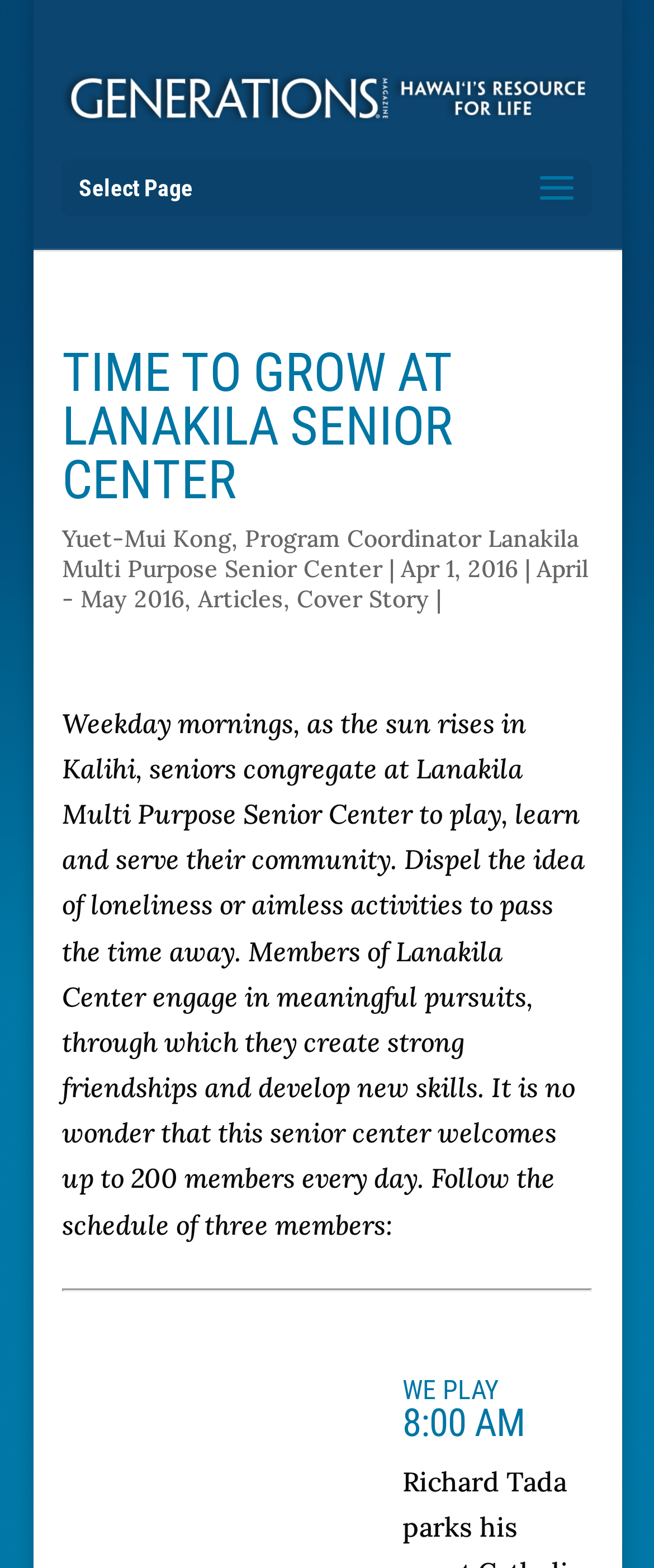Respond to the question below with a single word or phrase:
How many members does Lanakila Center welcome daily?

up to 200